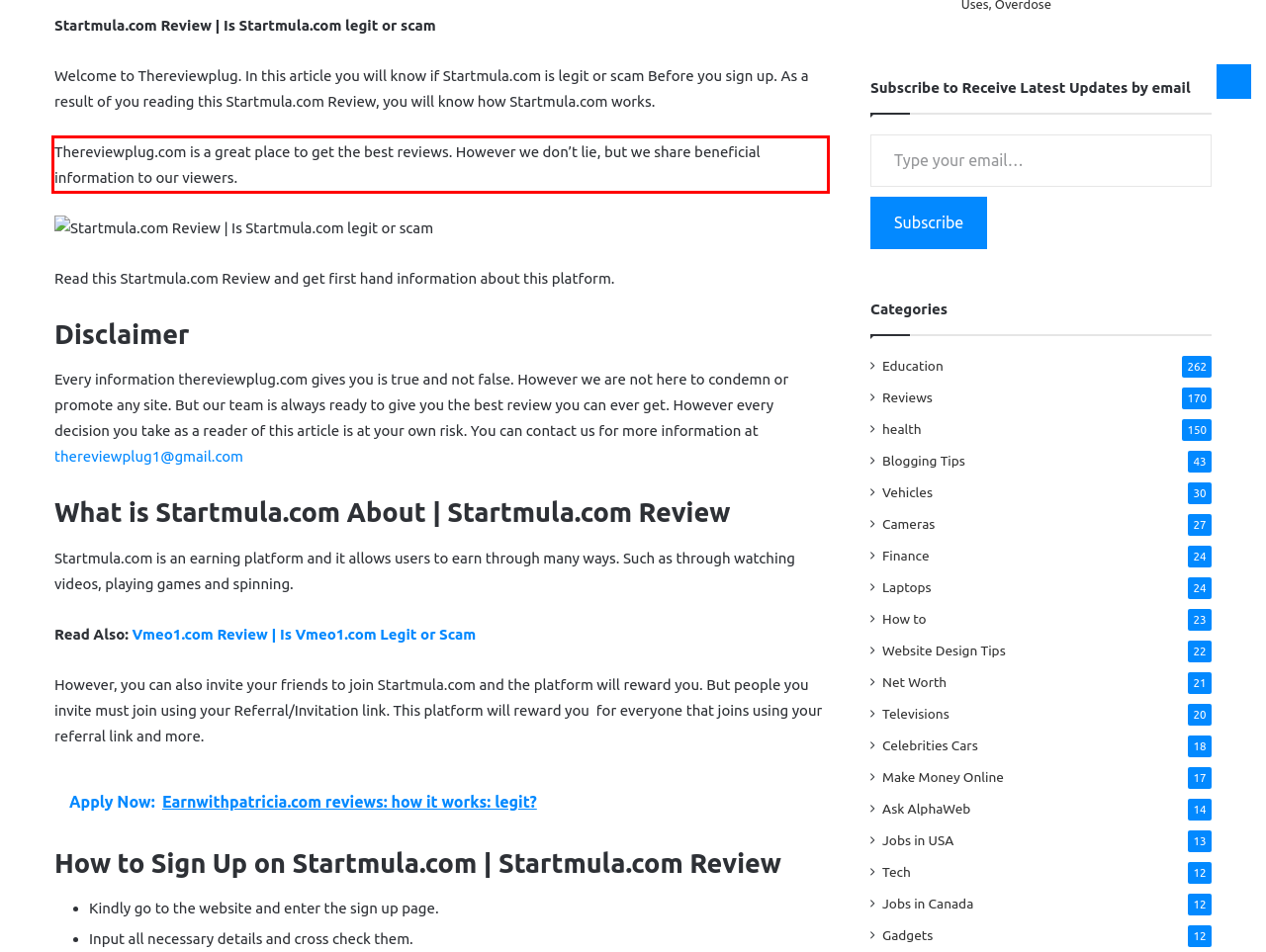Within the screenshot of the webpage, locate the red bounding box and use OCR to identify and provide the text content inside it.

Thereviewplug.com is a great place to get the best reviews. However we don’t lie, but we share beneficial information to our viewers.